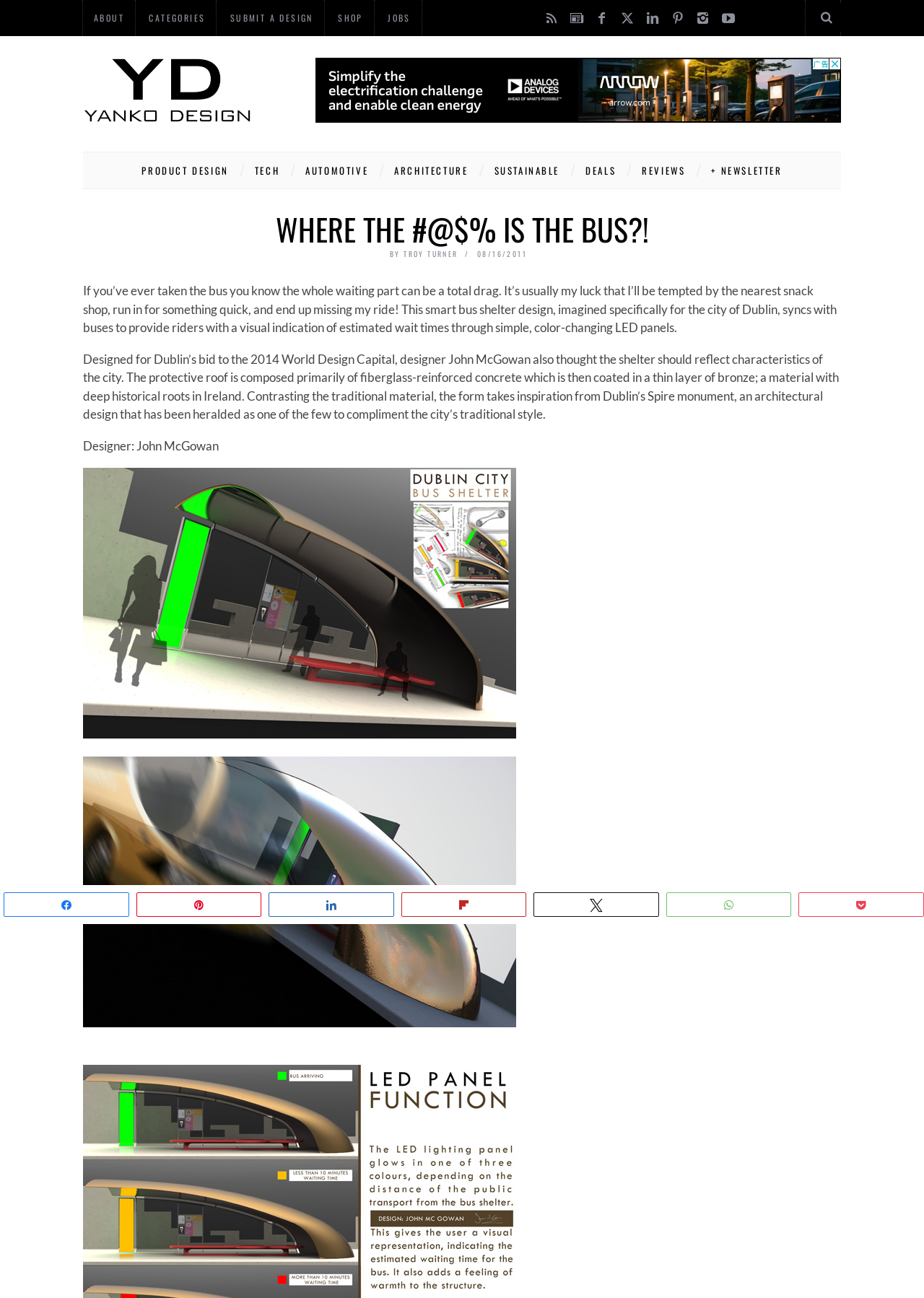What material is the protective roof of the bus shelter made of?
Give a detailed and exhaustive answer to the question.

The protective roof of the bus shelter is composed primarily of fiberglass-reinforced concrete, which is then coated in a thin layer of bronze, a material with deep historical roots in Ireland.